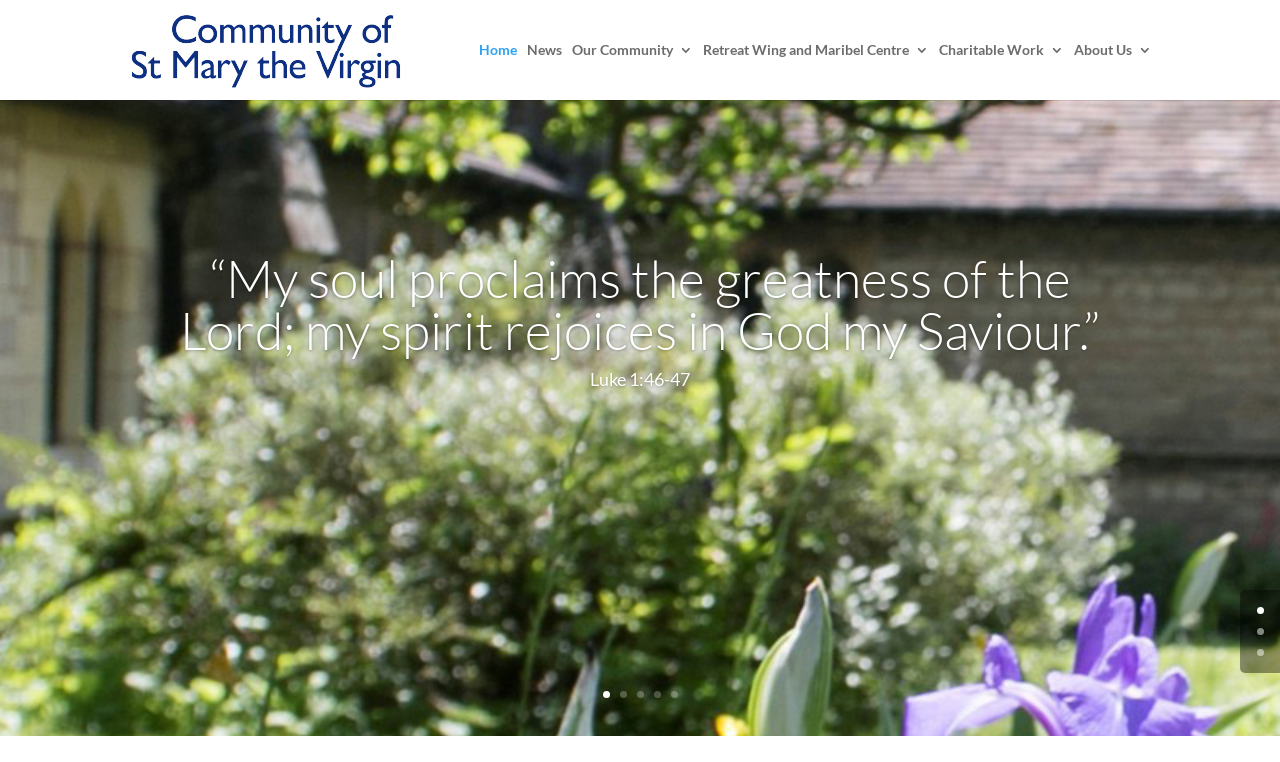Find the bounding box of the UI element described as: "Home". The bounding box coordinates should be given as four float values between 0 and 1, i.e., [left, top, right, bottom].

[0.374, 0.056, 0.404, 0.131]